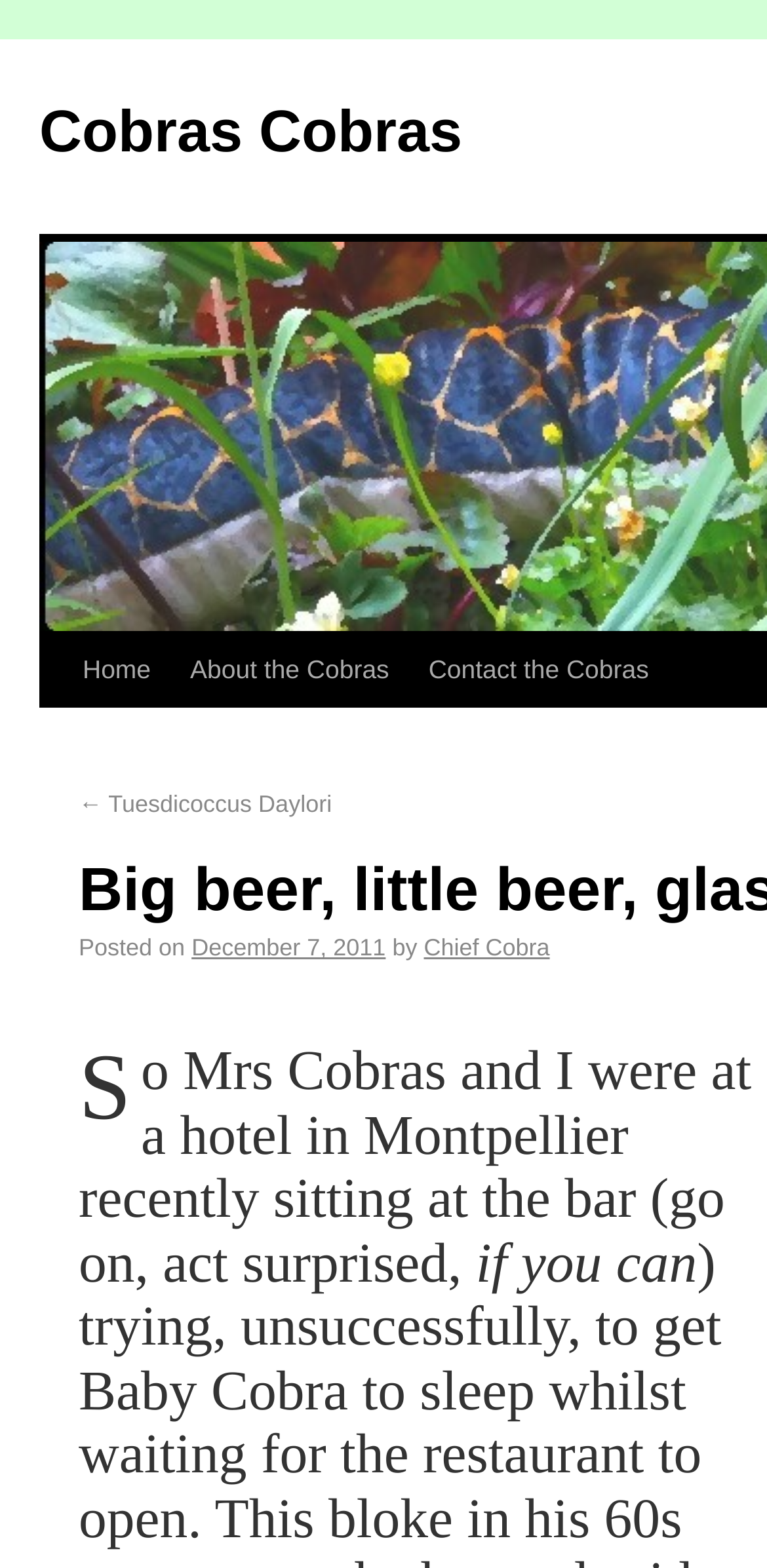What is the previous post about?
Refer to the screenshot and respond with a concise word or phrase.

Tuesdicoccus Daylori